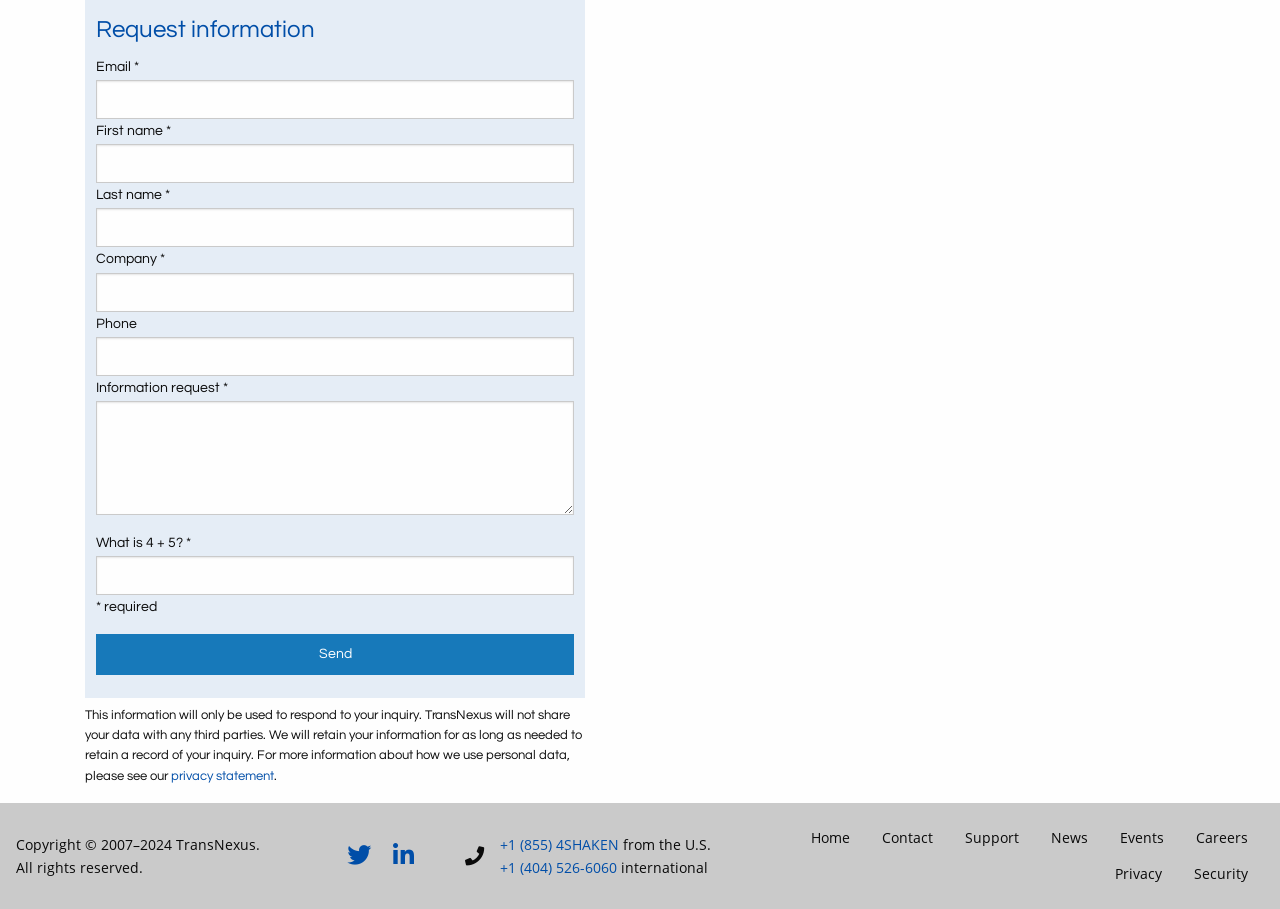Locate the bounding box of the UI element based on this description: "aria-label="Follow us on Twitter"". Provide four float numbers between 0 and 1 as [left, top, right, bottom].

[0.271, 0.934, 0.289, 0.955]